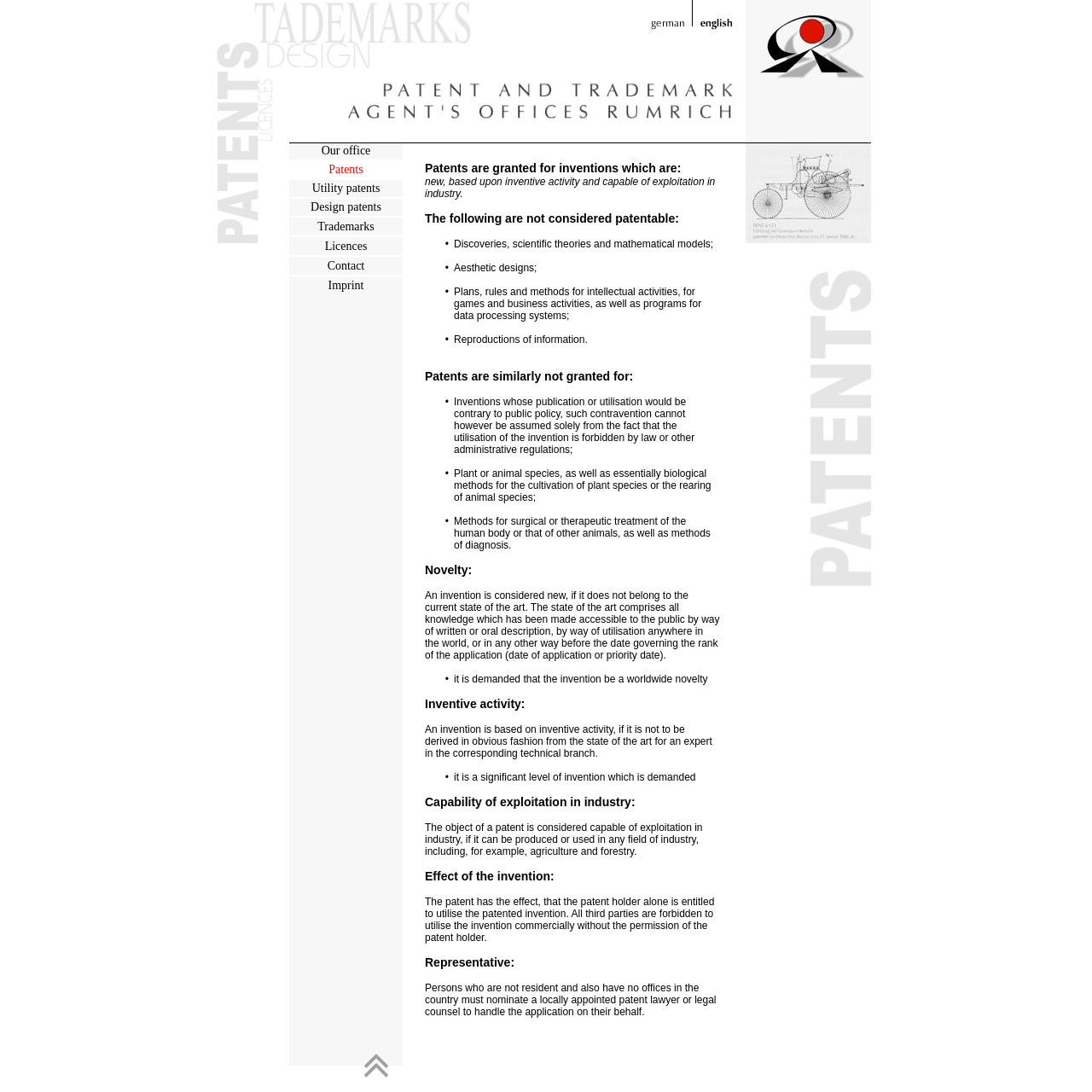Please use the details from the image to answer the following question comprehensively:
What is required for an invention to be considered new?

According to the webpage, an invention is considered new if it does not belong to the current state of the art, and it is demanded that the invention be a worldwide novelty.